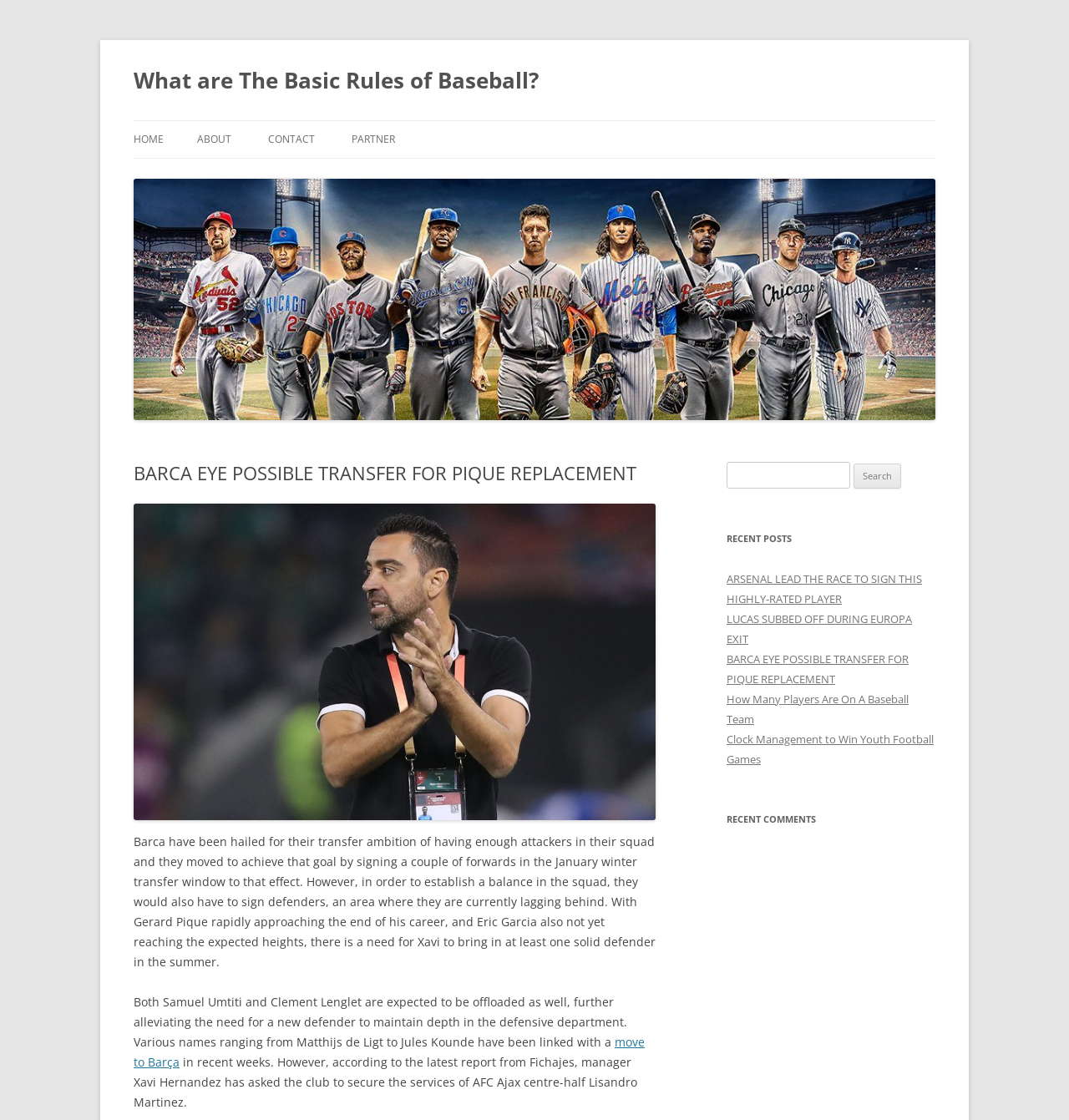Using details from the image, please answer the following question comprehensively:
What sport is related to the article 'How Many Players Are On A Baseball Team'?

The article 'How Many Players Are On A Baseball Team' is listed under the 'RECENT POSTS' section, and its title clearly indicates that it is related to the sport of baseball.